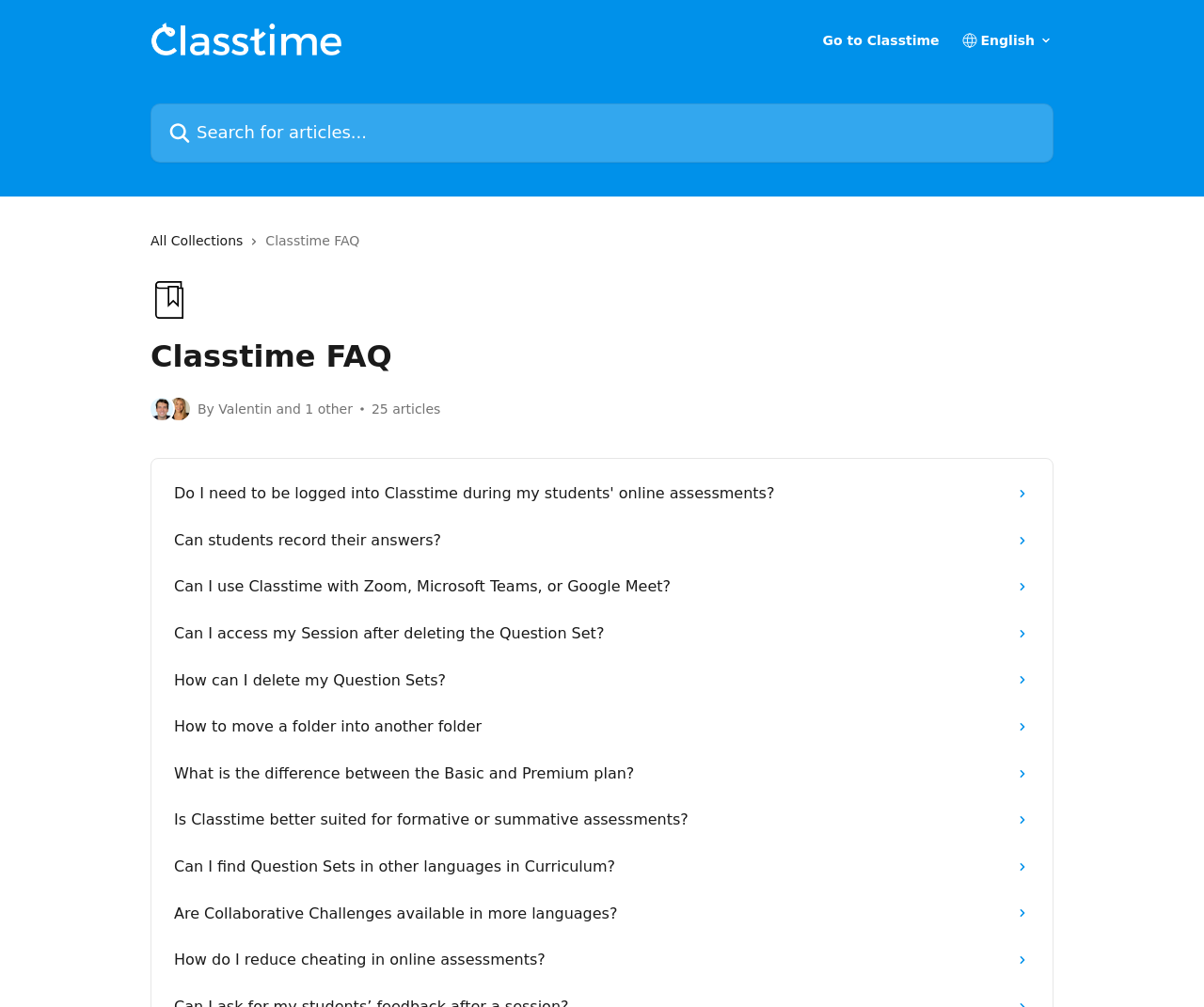How many avatars are displayed in the FAQ section?
Observe the image and answer the question with a one-word or short phrase response.

2